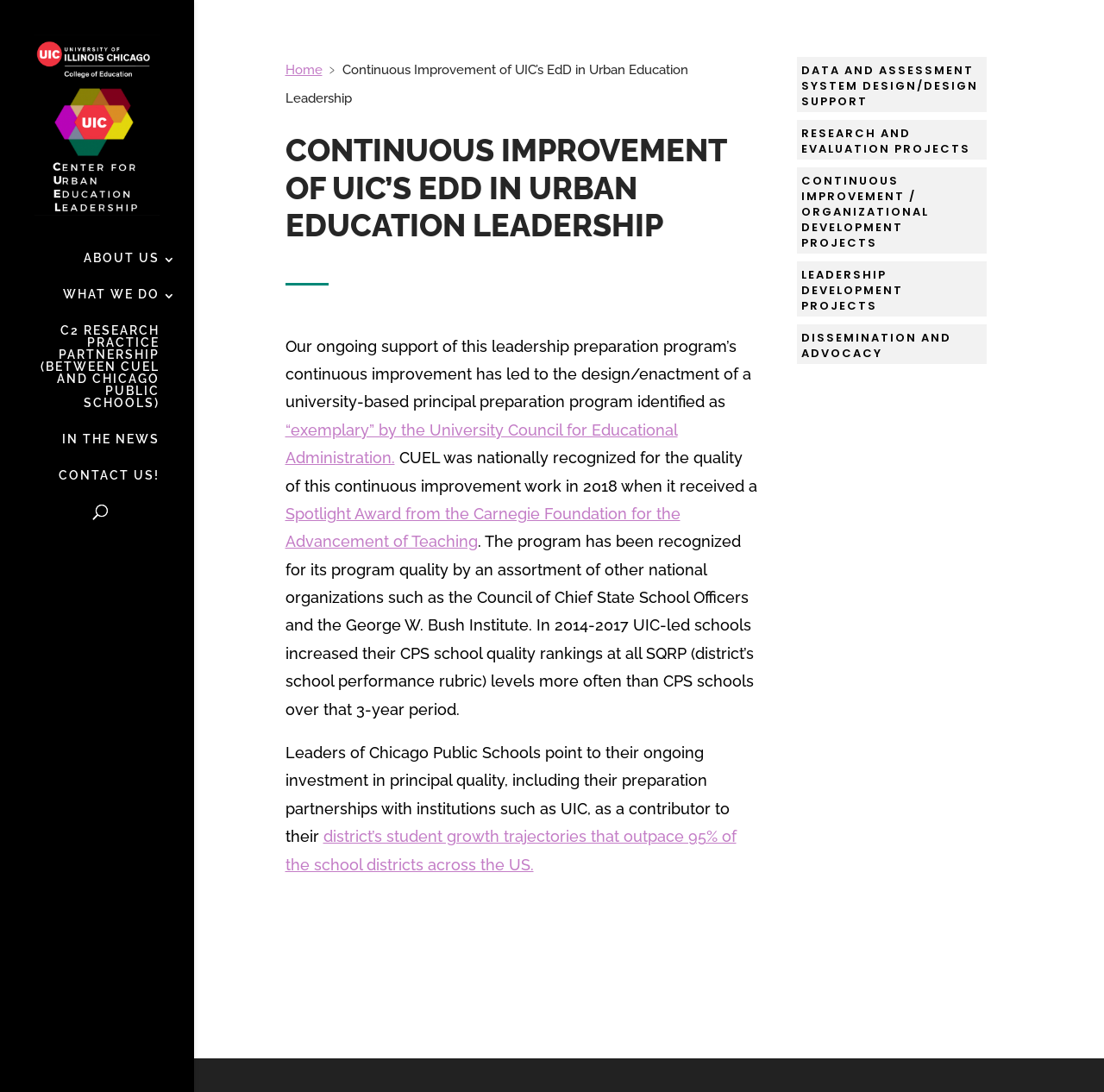Please find and give the text of the main heading on the webpage.

CONTINUOUS IMPROVEMENT OF UIC’S EDD IN URBAN EDUCATION LEADERSHIP